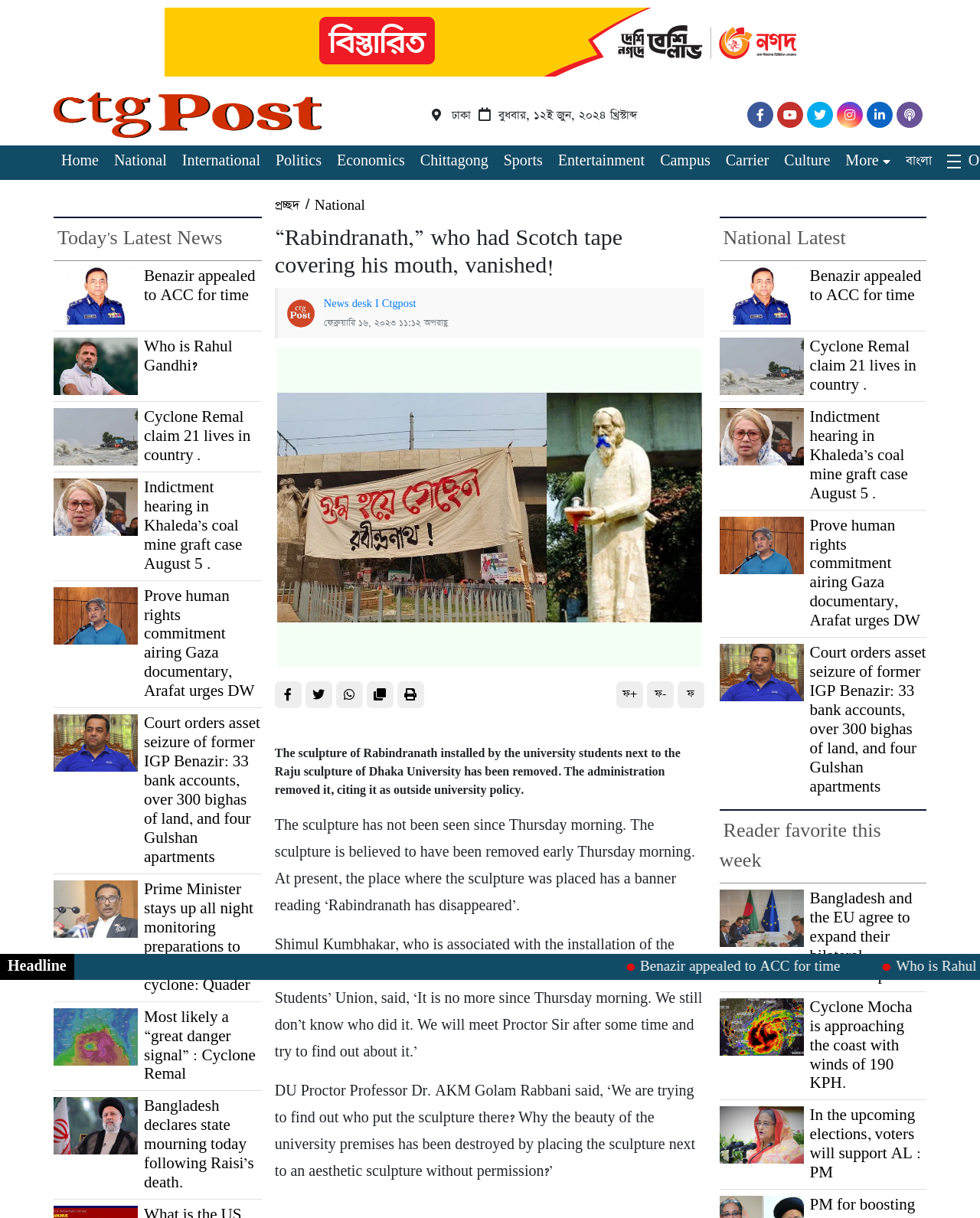Identify the bounding box coordinates of the element to click to follow this instruction: 'Read the news article '“Rabindranath,” who had Scotch tape covering his mouth, vanished!''. Ensure the coordinates are four float values between 0 and 1, provided as [left, top, right, bottom].

[0.28, 0.185, 0.718, 0.23]